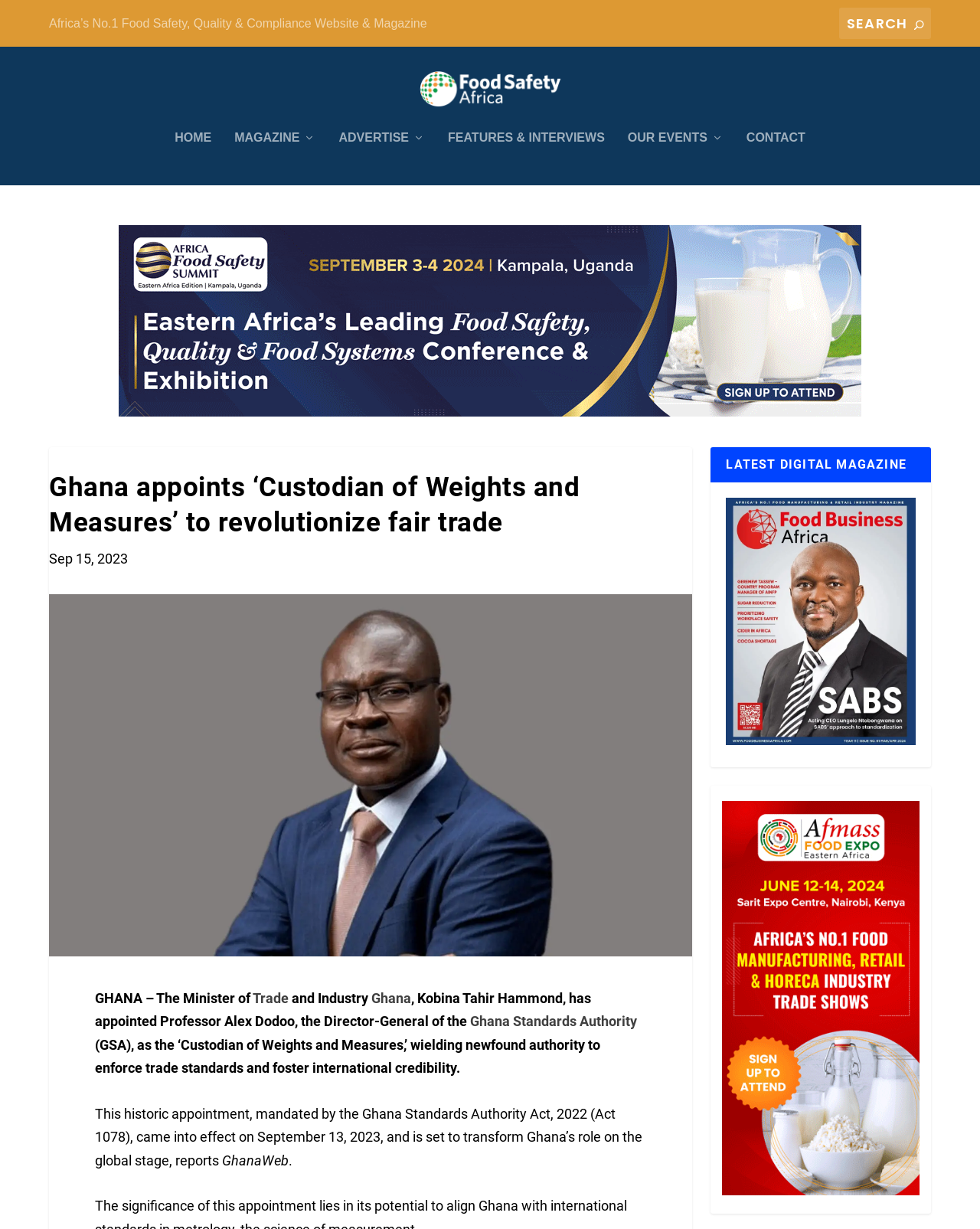From the image, can you give a detailed response to the question below:
Who is the Minister of Trade and Industry in Ghana?

I found the answer by reading the text in the article, which mentions 'The Minister of Trade and Industry Ghana, Kobina Tahir Hammond, has appointed Professor Alex Dodoo...'.